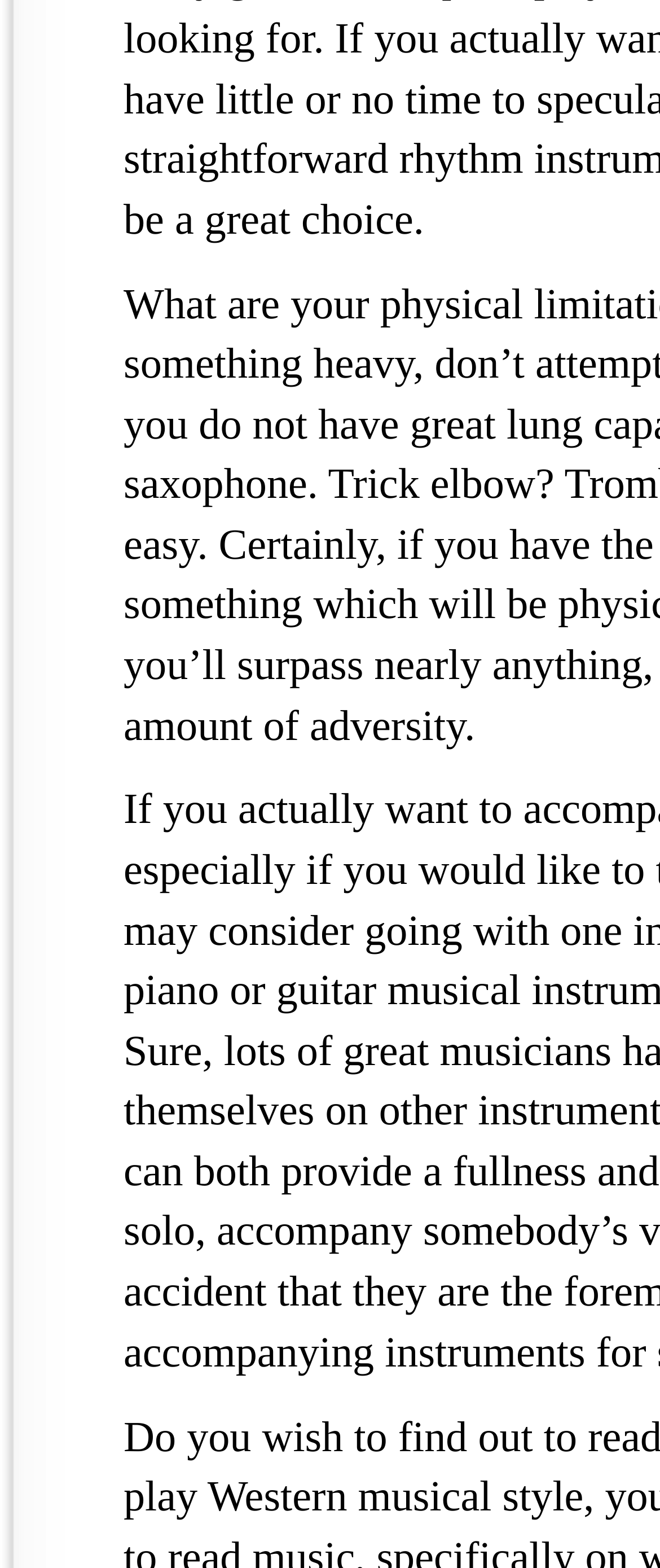Provide the bounding box coordinates of the UI element that matches the description: "Online".

[0.75, 0.801, 0.858, 0.819]